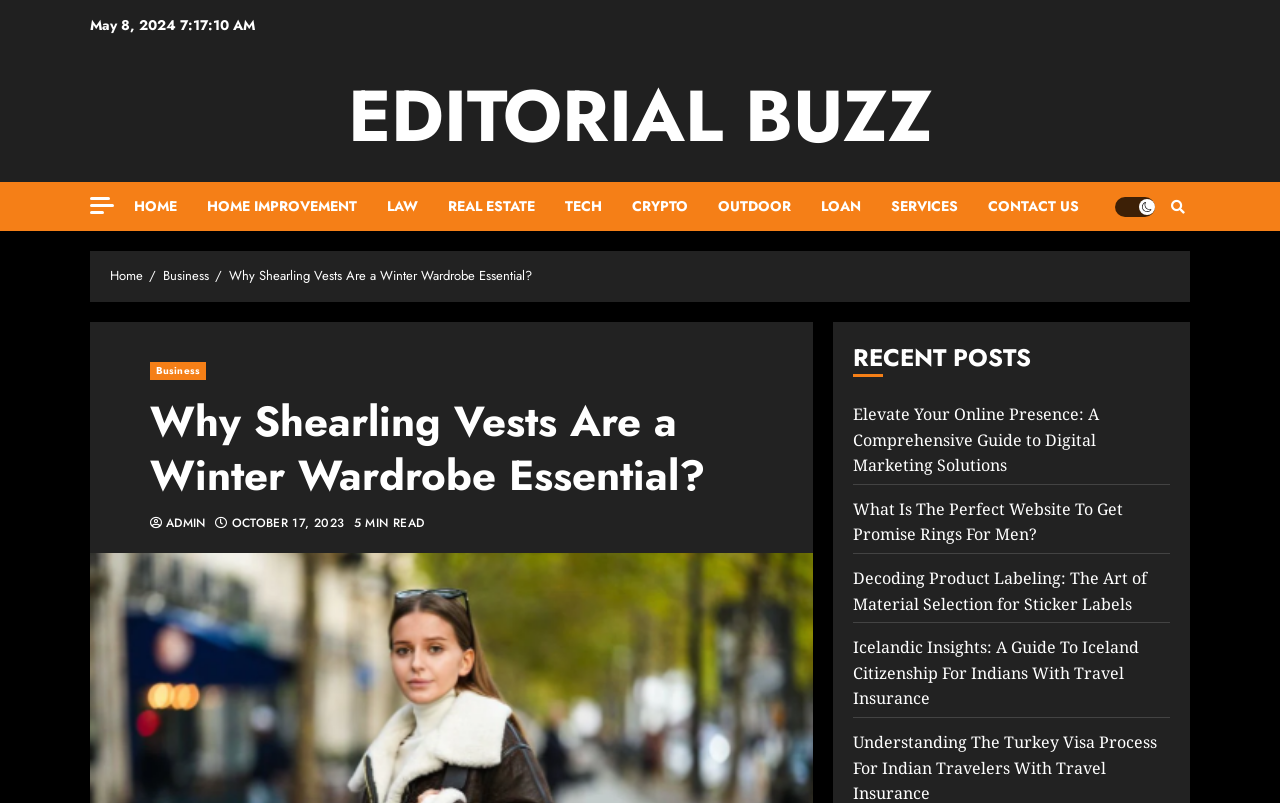Please provide the bounding box coordinates in the format (top-left x, top-left y, bottom-right x, bottom-right y). Remember, all values are floating point numbers between 0 and 1. What is the bounding box coordinate of the region described as: October 17, 2023

[0.181, 0.643, 0.269, 0.663]